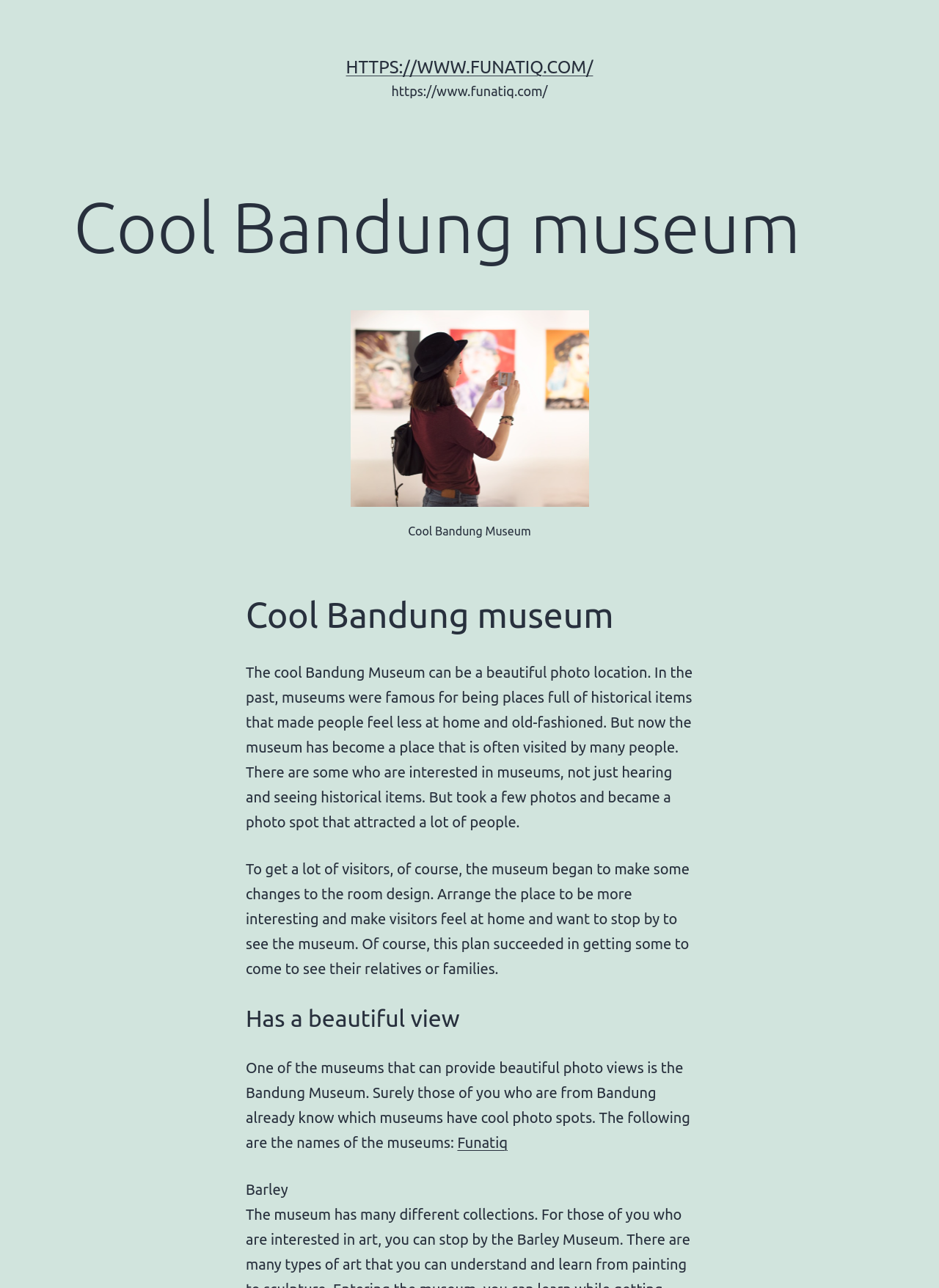Use a single word or phrase to answer the question:
What is the purpose of the museum's design change?

To attract visitors